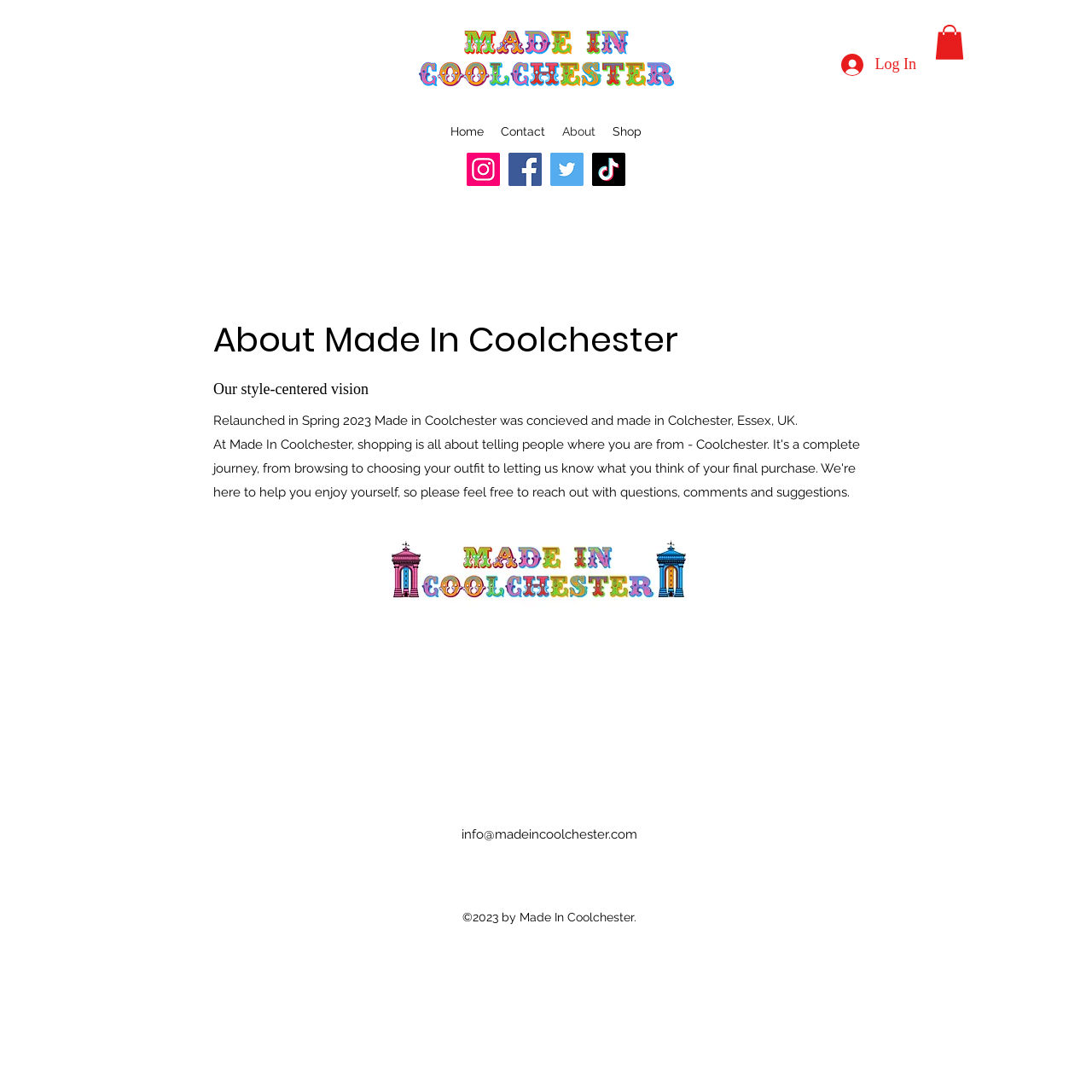Identify the text that serves as the heading for the webpage and generate it.

About Made In Coolchester